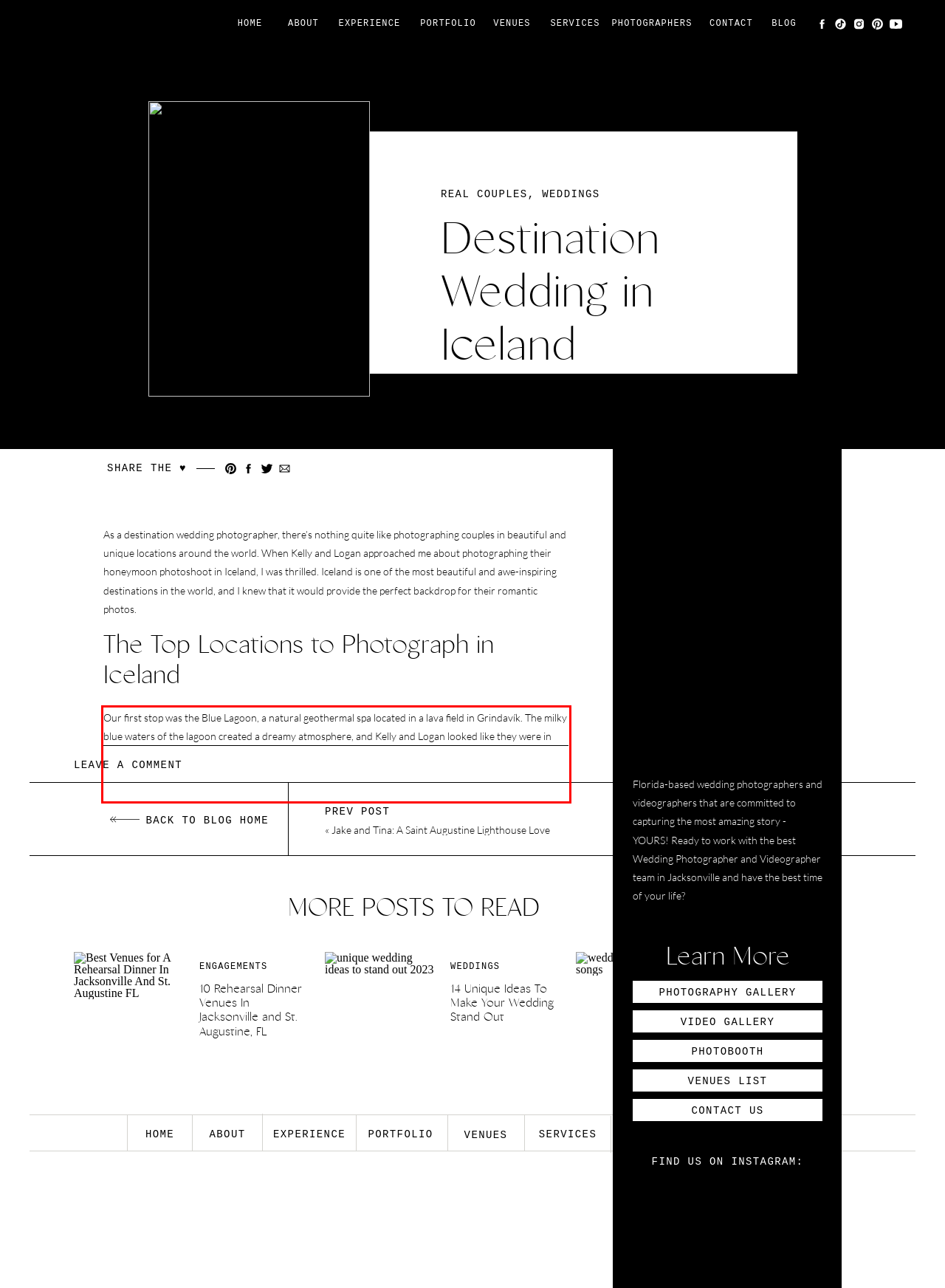With the given screenshot of a webpage, locate the red rectangle bounding box and extract the text content using OCR.

Our first stop was the Blue Lagoon, a natural geothermal spa located in a lava field in Grindavík. The milky blue waters of the lagoon created a dreamy atmosphere, and Kelly and Logan looked like they were in their own little world as they soaked in the warm water. one of Iceland’s most popular tourist attractions. The Blue Lagoon is a must-visit for anyone traveling to Iceland, and it made for some unforgettable photos.